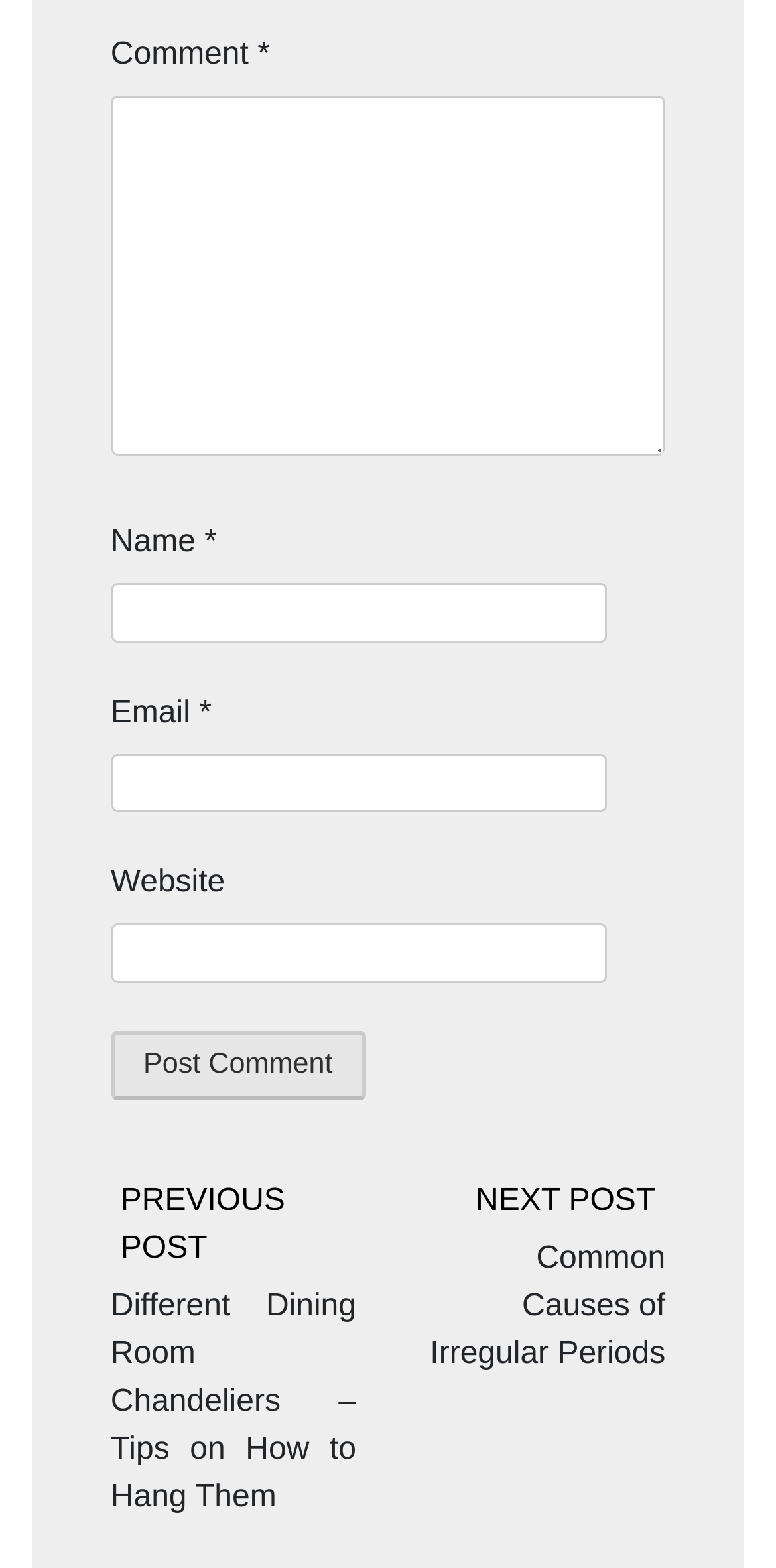Give the bounding box coordinates for this UI element: "Common Causes of Irregular Periods". The coordinates should be four float numbers between 0 and 1, arranged as [left, top, right, bottom].

[0.554, 0.792, 0.857, 0.875]